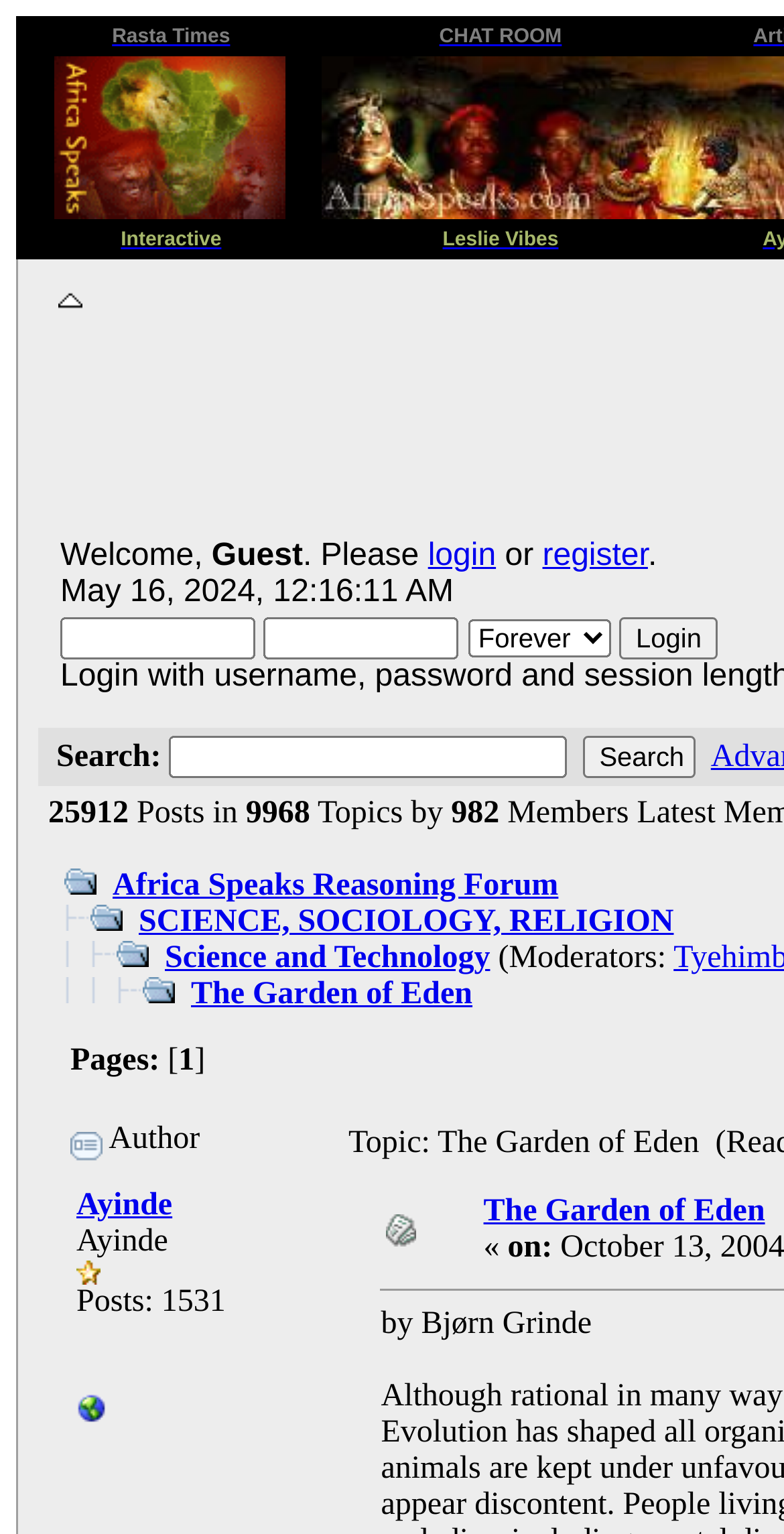Can you pinpoint the bounding box coordinates for the clickable element required for this instruction: "Click on the 'Login' button"? The coordinates should be four float numbers between 0 and 1, i.e., [left, top, right, bottom].

[0.791, 0.402, 0.915, 0.43]